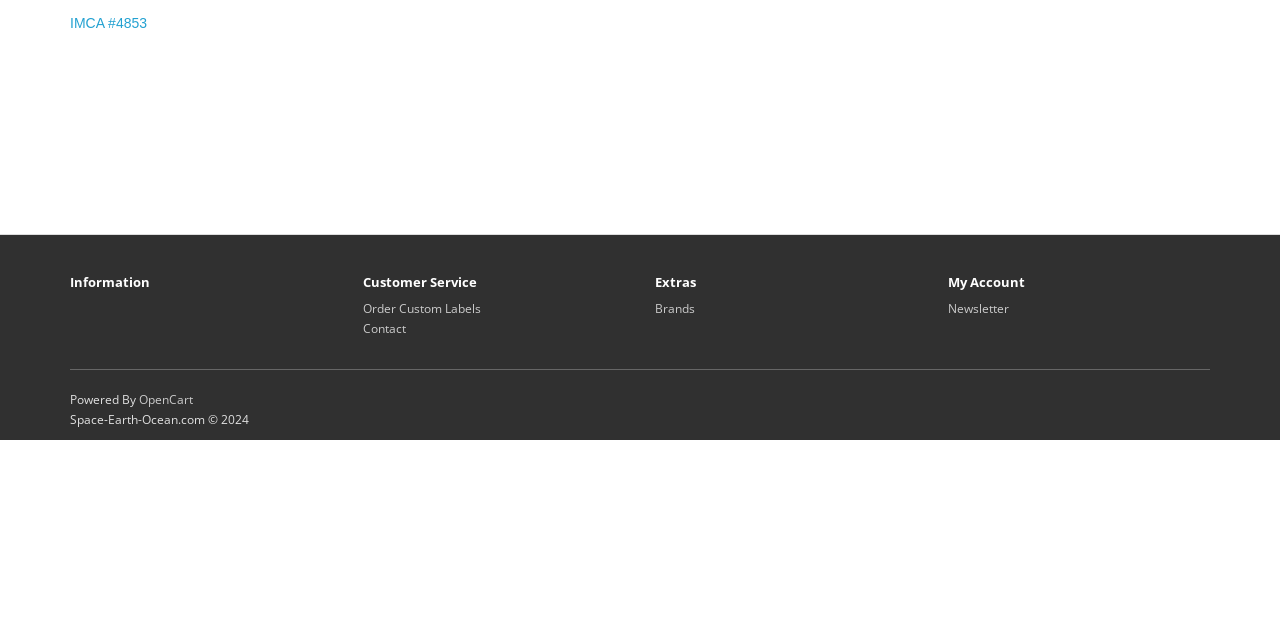From the element description: "Main", extract the bounding box coordinates of the UI element. The coordinates should be expressed as four float numbers between 0 and 1, in the order [left, top, right, bottom].

None